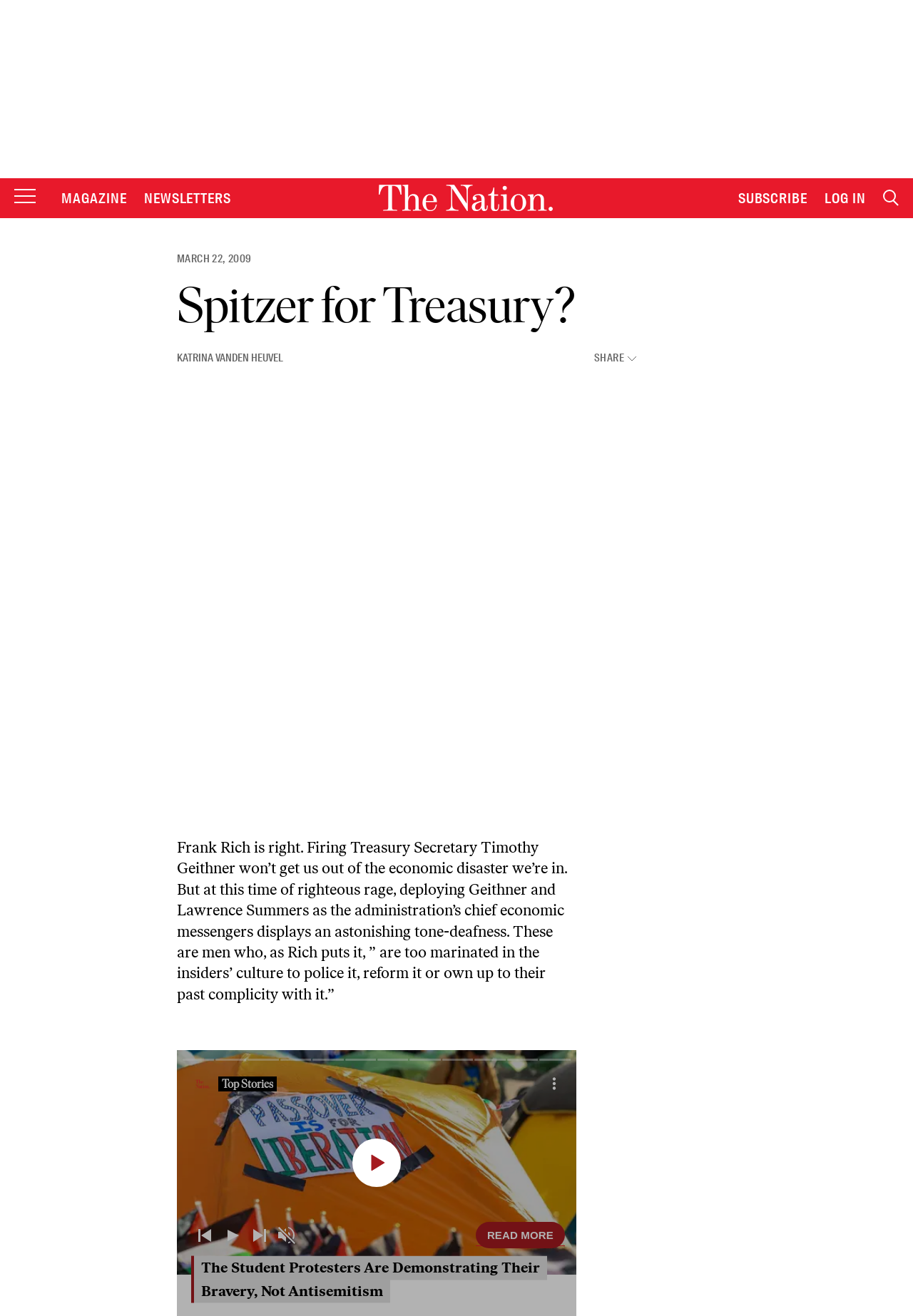Please respond to the question with a concise word or phrase:
What is the function of the 'SHARE' button?

Share the article